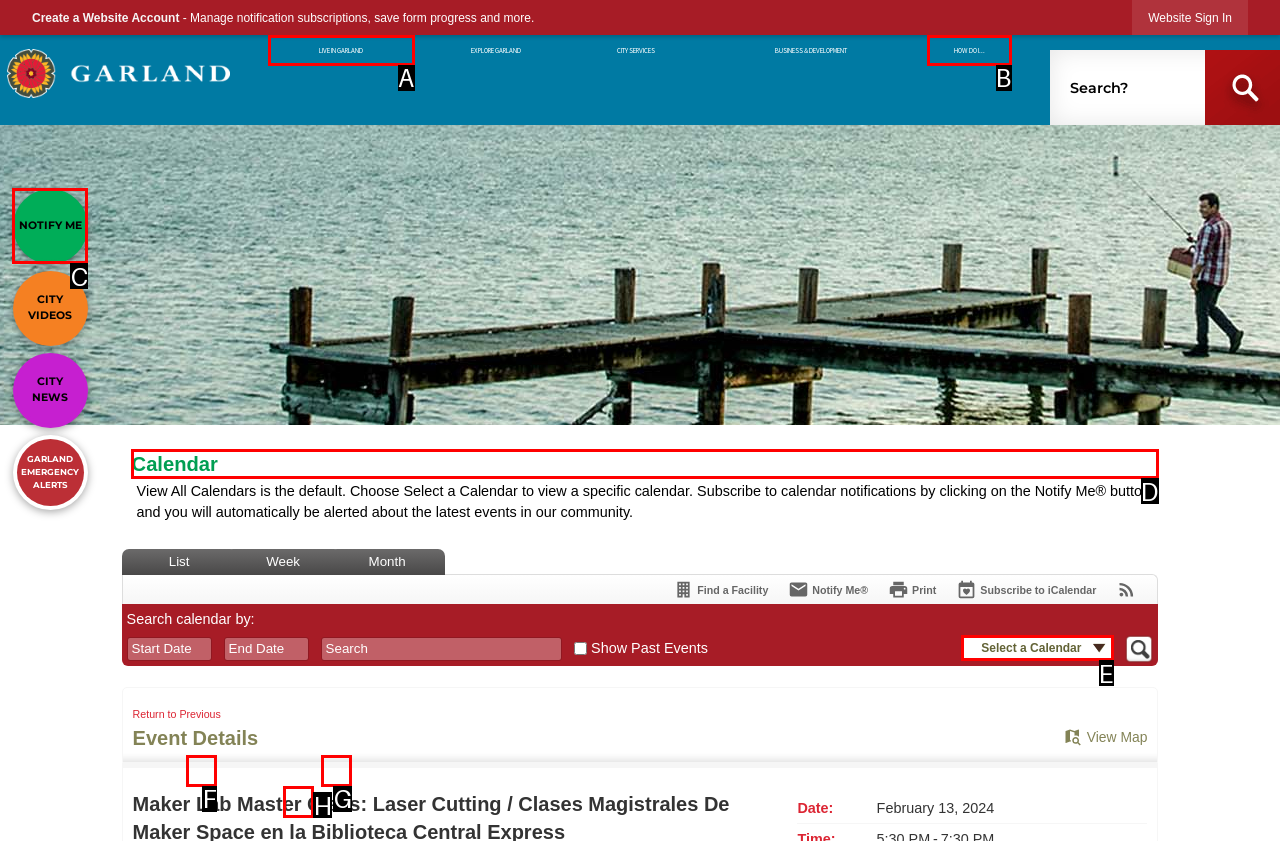Which option should be clicked to complete this task: View all calendars
Reply with the letter of the correct choice from the given choices.

D